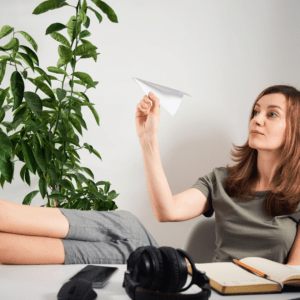Answer this question using a single word or a brief phrase:
What is the background feature of the environment?

A lush green plant